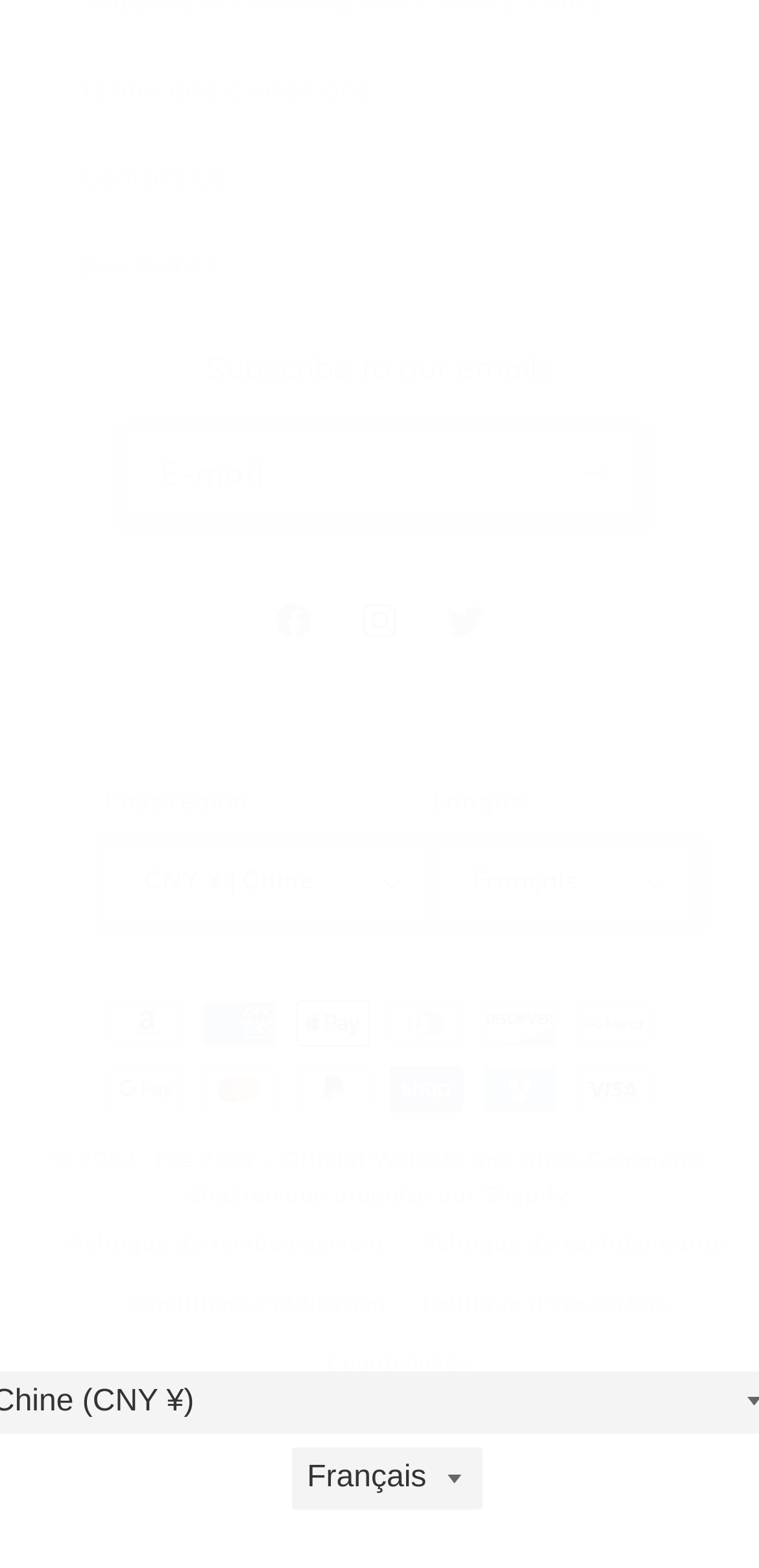Find the bounding box coordinates for the area you need to click to carry out the instruction: "Choose a country or region". The coordinates should be four float numbers between 0 and 1, indicated as [left, top, right, bottom].

[0.137, 0.535, 0.568, 0.587]